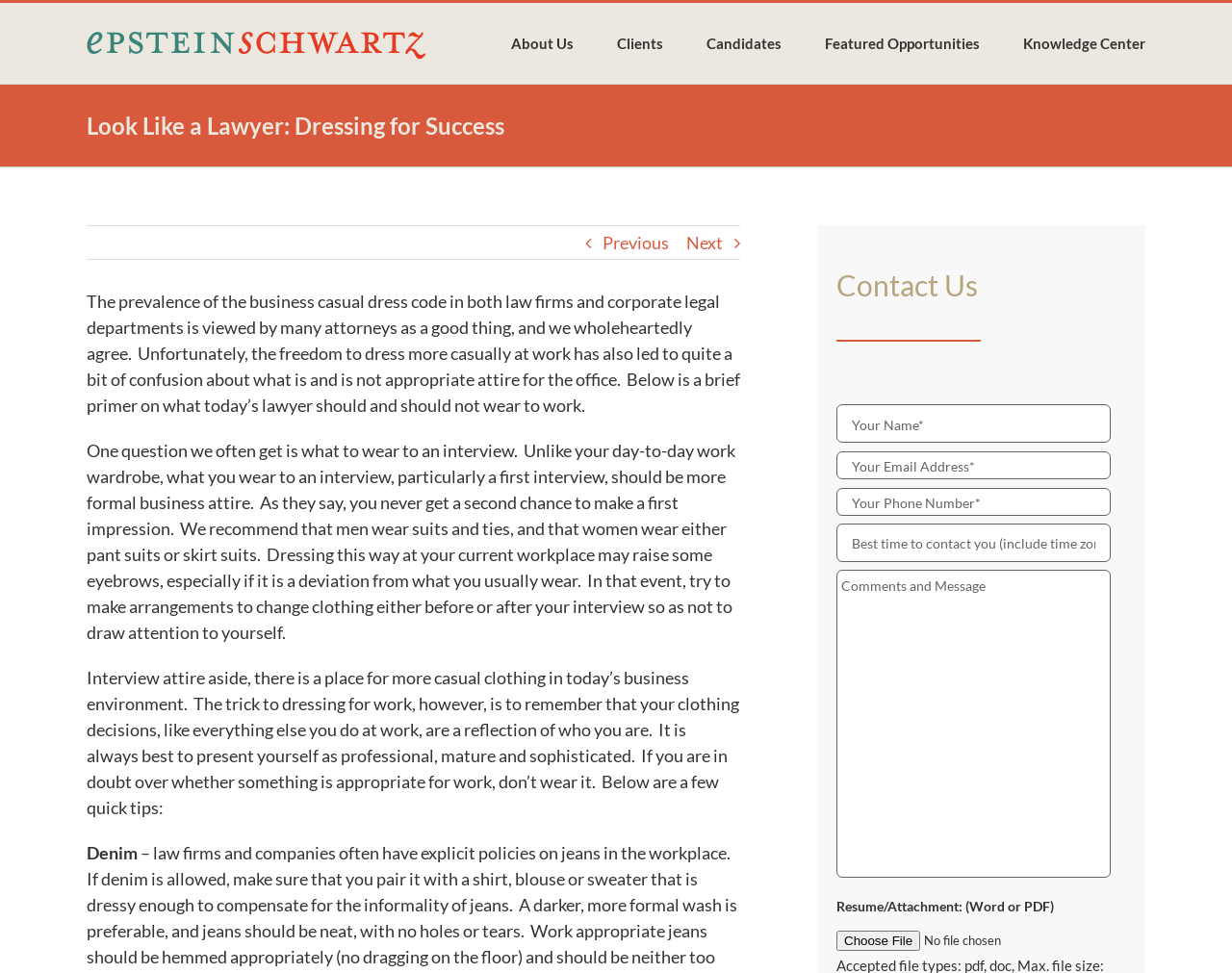Could you locate the bounding box coordinates for the section that should be clicked to accomplish this task: "Click the 'About Us' link".

[0.415, 0.003, 0.466, 0.086]